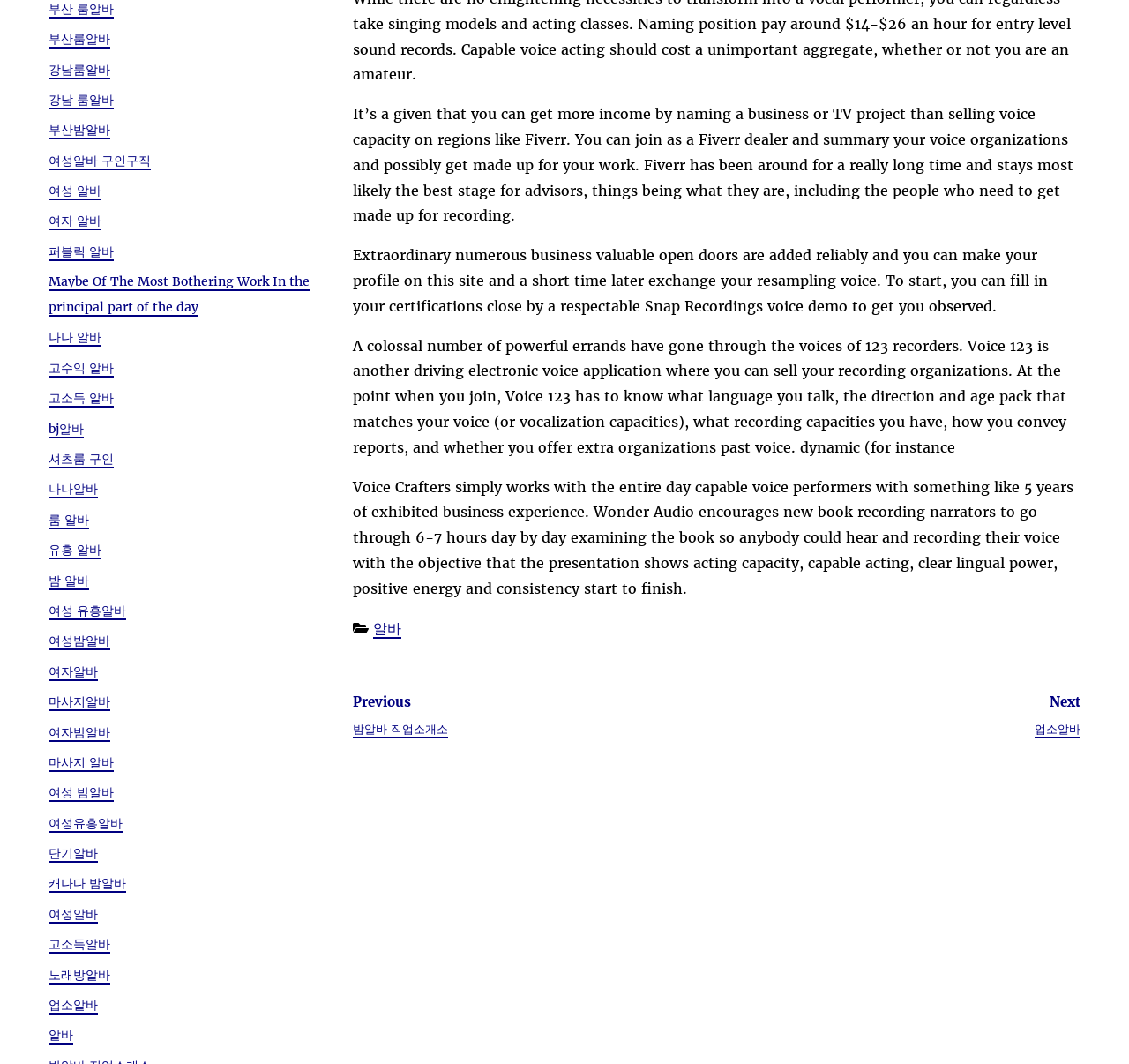Determine the bounding box coordinates for the clickable element to execute this instruction: "Click the link to 부산 룸알바". Provide the coordinates as four float numbers between 0 and 1, i.e., [left, top, right, bottom].

[0.043, 0.001, 0.101, 0.017]